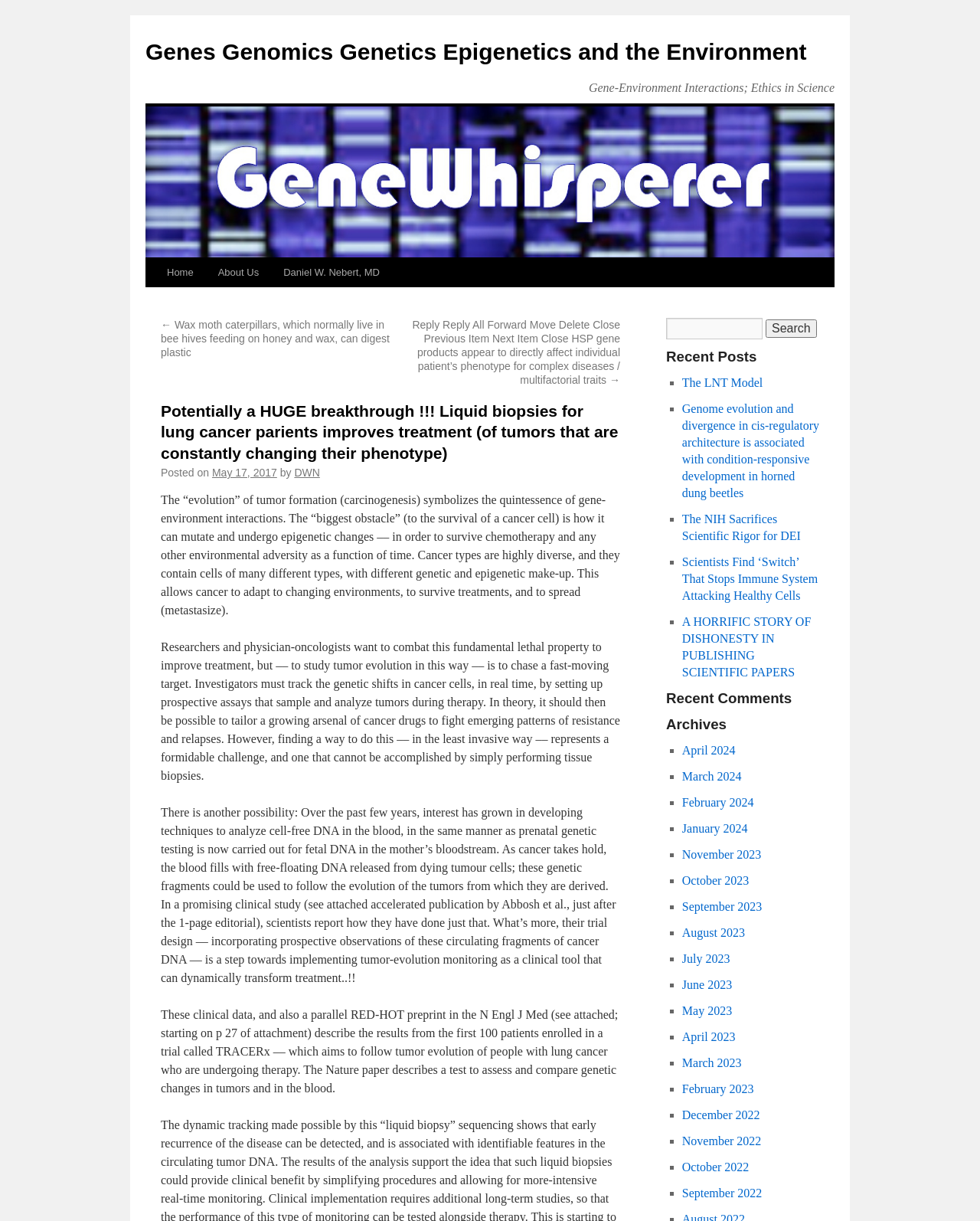Summarize the webpage comprehensively, mentioning all visible components.

This webpage appears to be a blog or article page focused on genetics, genomics, and epigenetics. The title of the page is "Potentially a HUGE breakthrough!!! Liquid biopsies for lung cancer patients improves treatment (of tumors that are constantly changing their phenotype)".

At the top of the page, there is a navigation menu with links to "Home", "About Us", and "Daniel W. Nebert, MD". Below this, there is a heading that reads "Gene-Environment Interactions; Ethics in Science". 

The main content of the page is divided into several sections. The first section discusses the concept of gene-environment interactions and how it relates to cancer treatment. This section is followed by a series of paragraphs that explain the challenges of tracking tumor evolution and how liquid biopsies can be used to monitor cancer treatment.

To the right of the main content, there is a search bar and a section titled "Recent Posts" that lists several links to other articles on the site. Below this, there is a section titled "Recent Comments" and another section titled "Archives" that lists links to articles from different months.

Throughout the page, there are several links to other articles and resources, including a link to a clinical study and a parallel preprint in the New England Journal of Medicine. The page also includes several headings and subheadings that break up the content and make it easier to read.